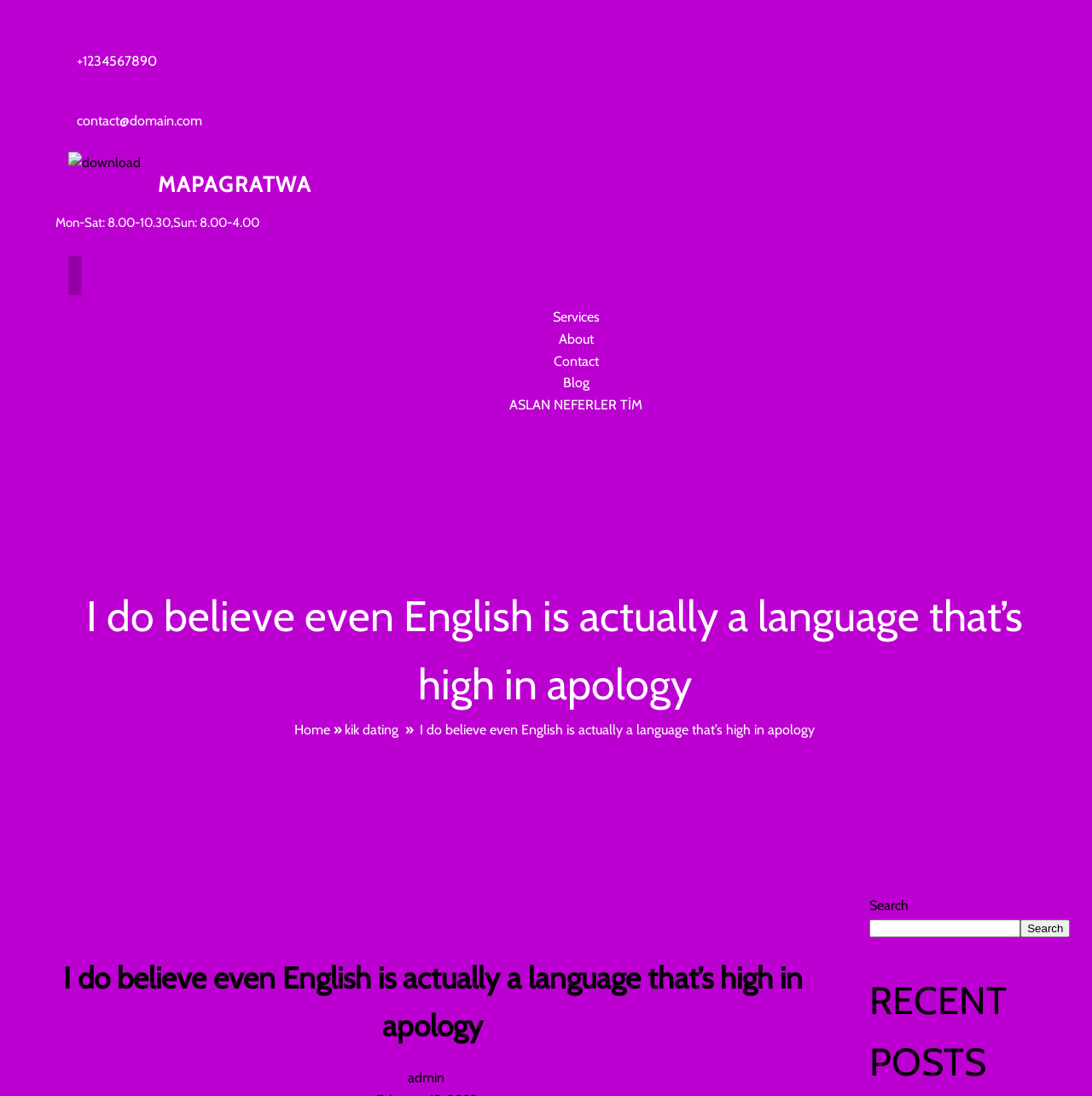Specify the bounding box coordinates of the area to click in order to execute this command: 'visit the admin page'. The coordinates should consist of four float numbers ranging from 0 to 1, and should be formatted as [left, top, right, bottom].

[0.374, 0.976, 0.407, 0.991]